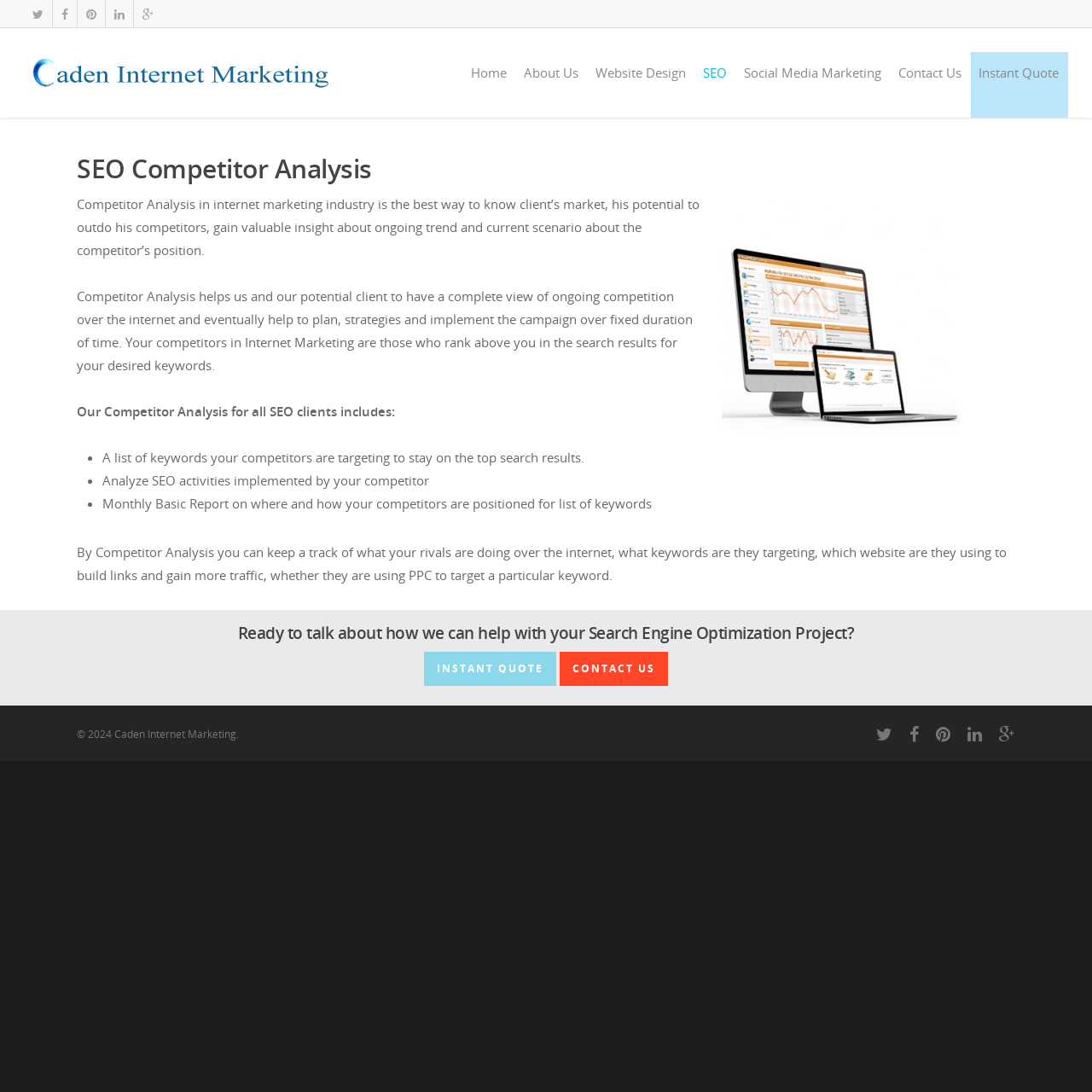Please specify the bounding box coordinates of the clickable region to carry out the following instruction: "Click the Instant Quote link". The coordinates should be four float numbers between 0 and 1, in the format [left, top, right, bottom].

[0.89, 0.048, 0.977, 0.108]